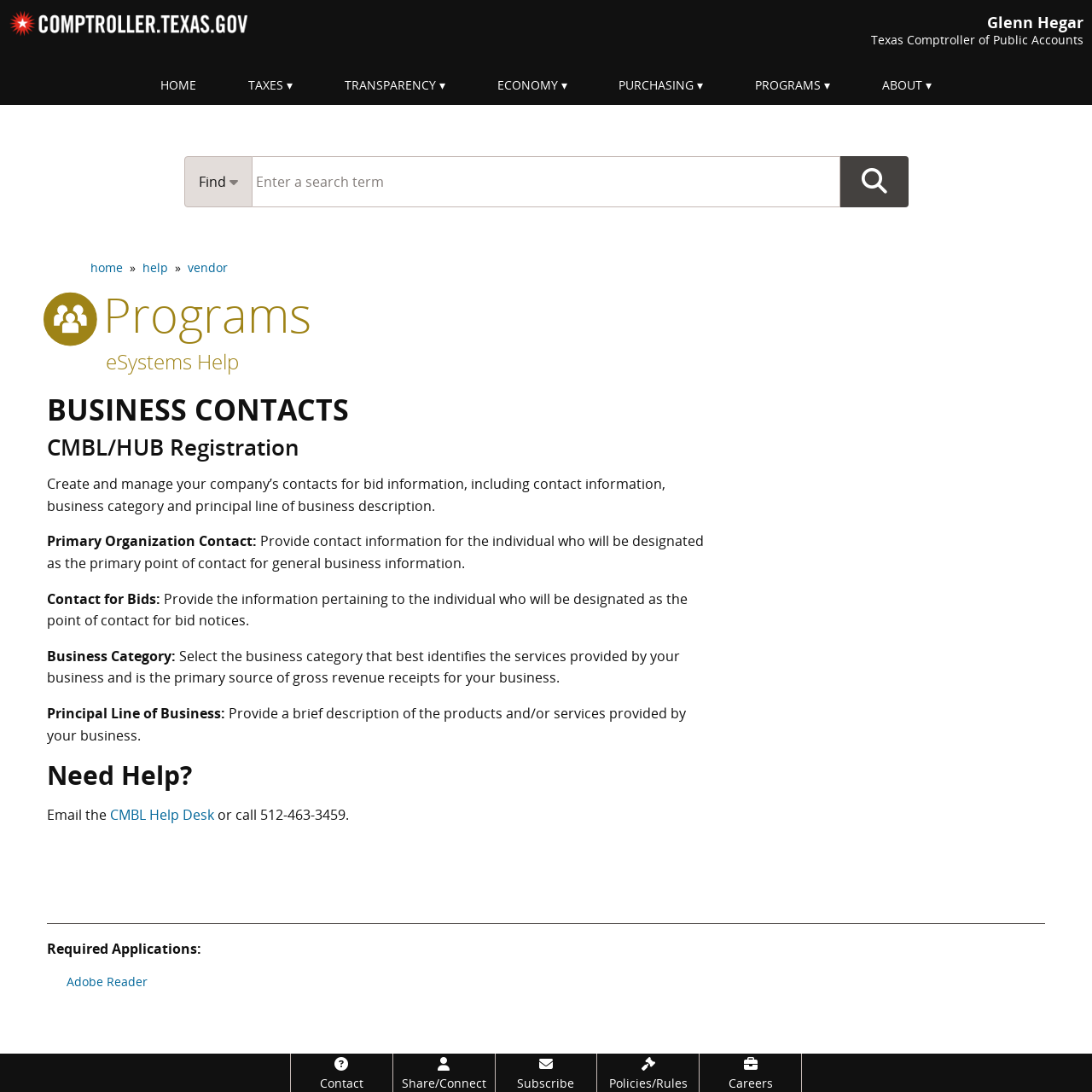Using the information in the image, could you please answer the following question in detail:
What is the name of the Texas official?

I found the answer by looking at the StaticText element with the text 'Glenn Hegar' which is located at the top of the webpage, indicating that it is the name of the Texas official.